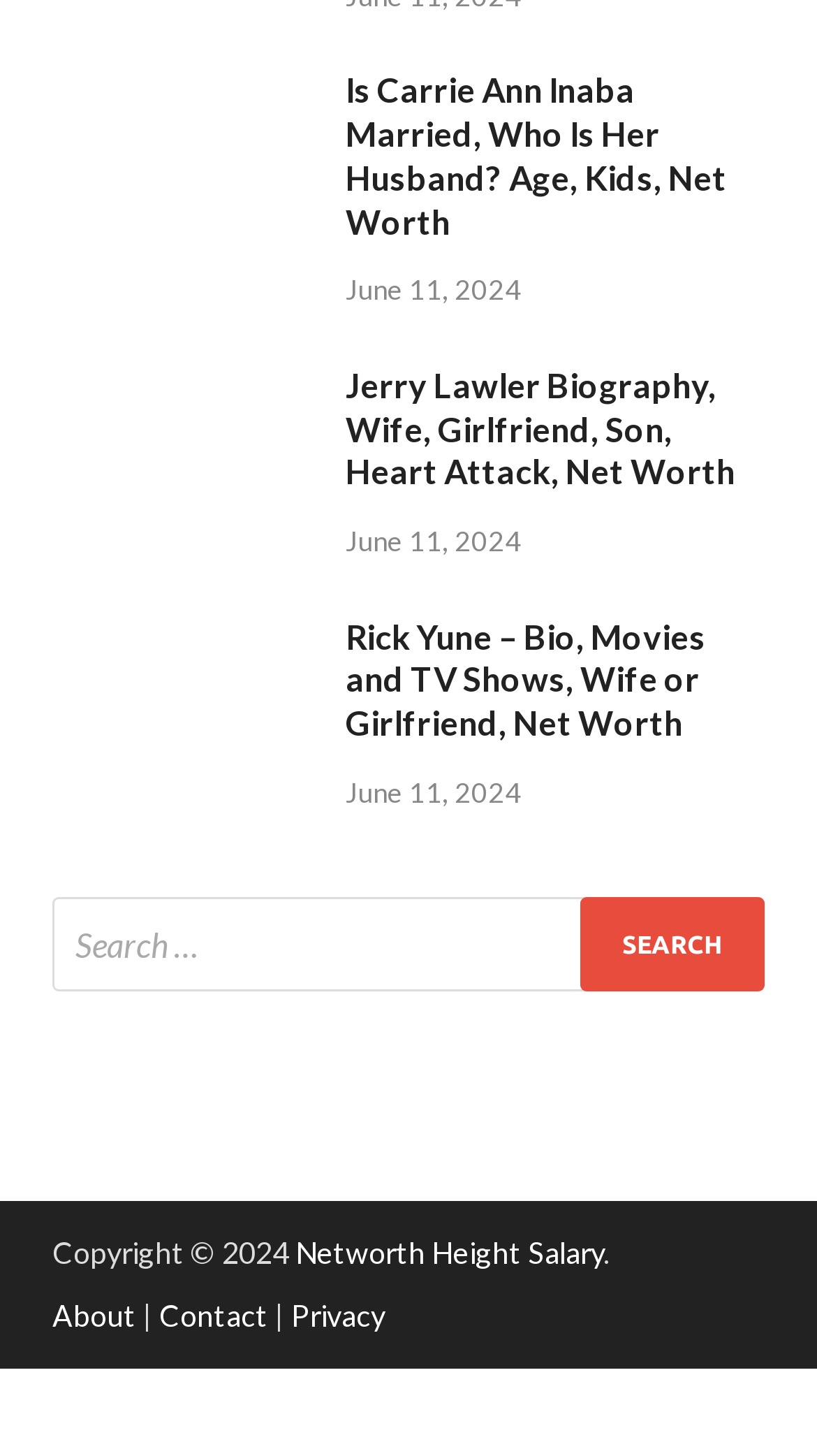With reference to the image, please provide a detailed answer to the following question: What is the position of the search box on the webpage?

I determined the position of the search box by looking at its bounding box coordinates, which are [0.064, 0.616, 0.936, 0.681], indicating that it is located at the top-right section of the webpage.